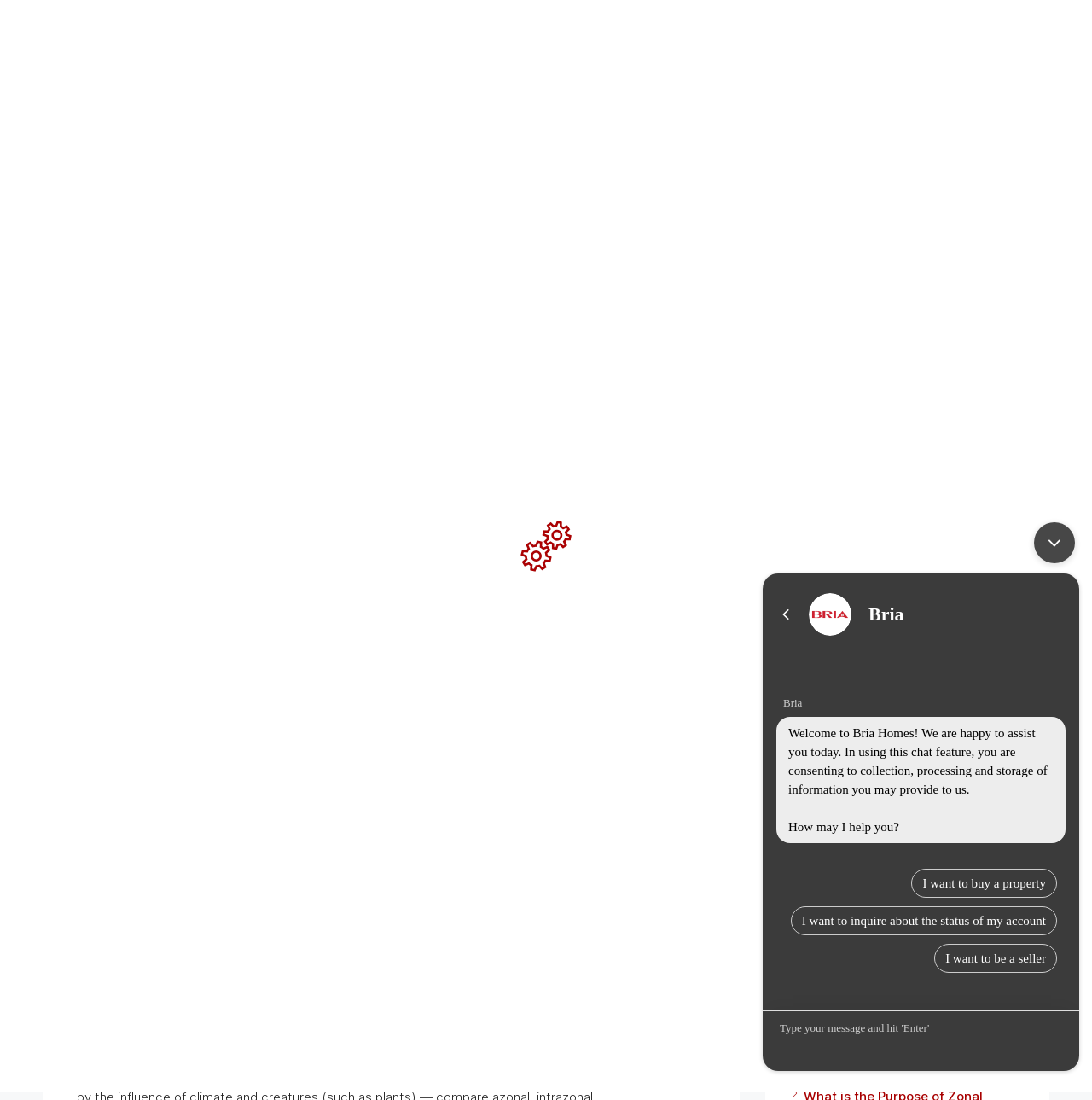Provide a comprehensive description of the webpage.

This webpage is about "Zonal Value of A Property, What is it?" and appears to be a blog or article page. At the top, there is a header section with several links, including a logo, navigation links such as "ABOUT US", "PROPERTIES", "NEWS & UPDATES", and "CONTACT US", as well as a "RESERVE NOW" button. Below the header, there is a breadcrumb navigation section with links to "Home", "News & Updates", and "Blogs".

The main content of the page is divided into several sections. The first section has a heading "Zonal Value of A Property, What is it?" and a brief introduction to the topic. There is also a "Share via" section with social media links. Below this, there is an image related to the topic.

The next section has a heading "What is a Zonal Value?" and appears to be the main article content. The text explains the concept of zonal value and its importance in real estate. There is also a "Read Also" section with a link to a related article.

On the right side of the page, there is a sidebar with several sections. The first section has a heading "Categories" and lists several categories such as "Lifestyle", "Home Living", "Real Estate", and "Finance". Below this, there is a "Featured Properties" section with a tab panel showing several properties, each with an image and a "FOR SALE" label. There is also a search bar at the bottom of the sidebar.

At the bottom of the page, there is a "Table of Contents" section with a toggle icon, and a link to "What is a Zonal Value?" with an icon. There are also several other links and icons, including a "360Icon" and a "Gravatar" image. Finally, there is an iframe for a chat window.